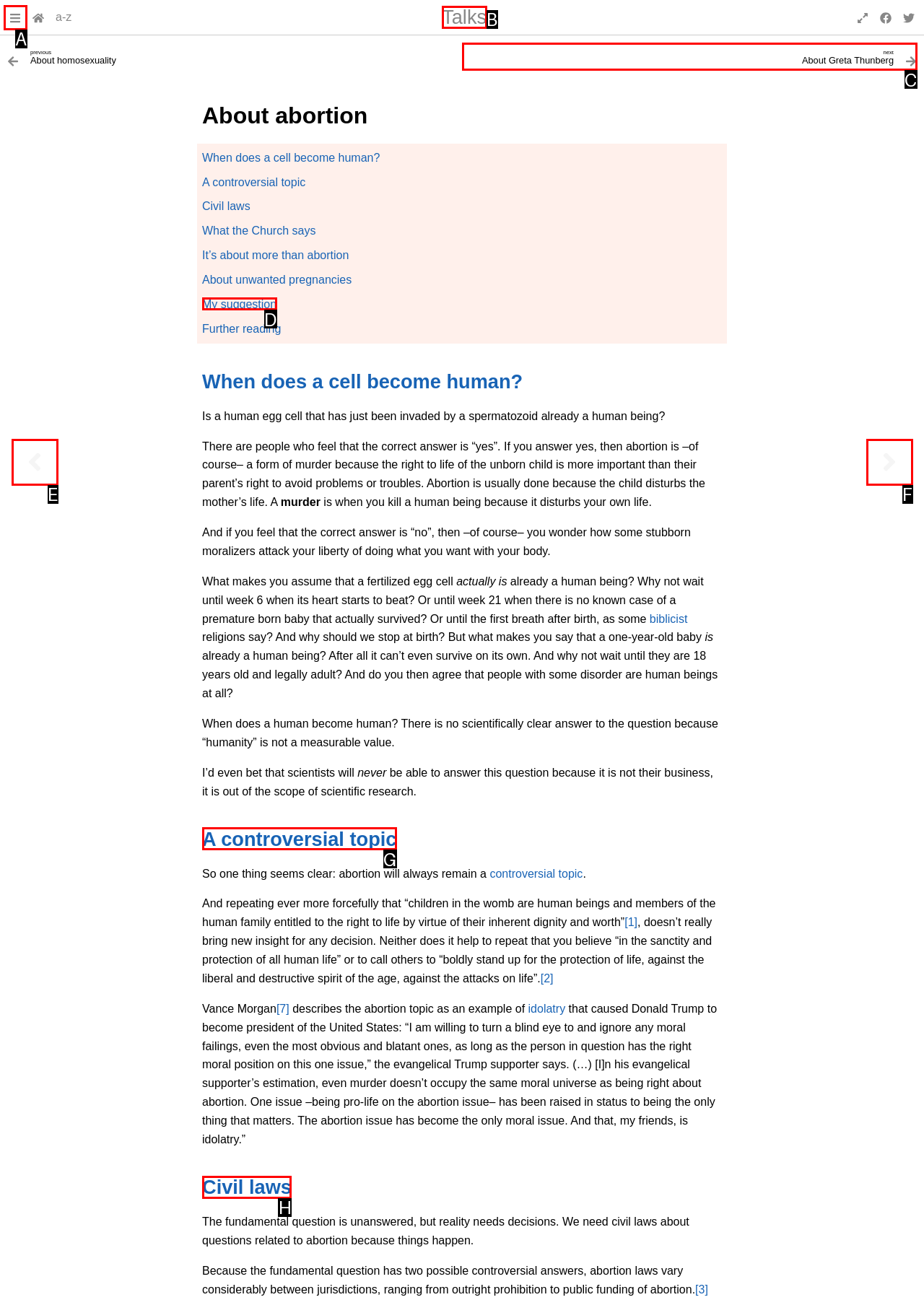Based on the description: Next Post >, select the HTML element that best fits. Reply with the letter of the correct choice from the options given.

None